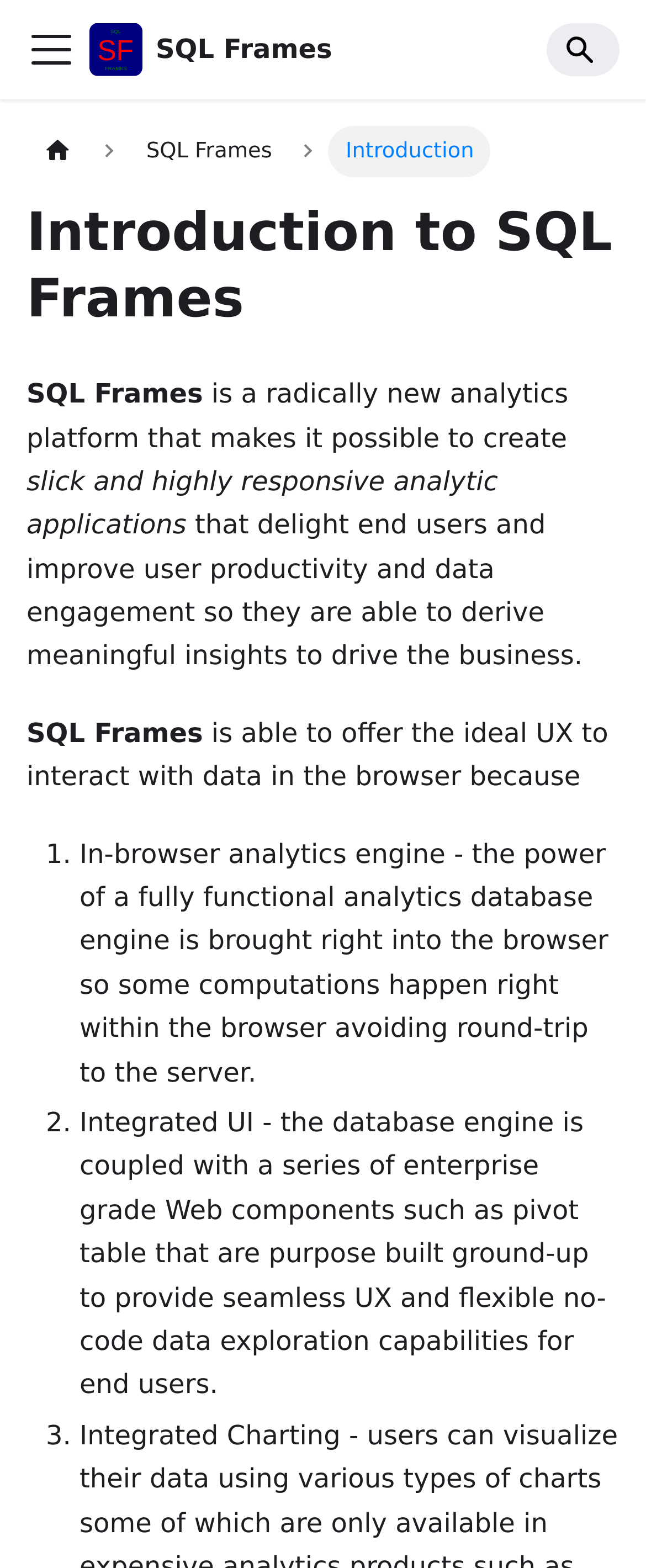What is SQL Frames?
Refer to the image and answer the question using a single word or phrase.

Radically new analytics platform